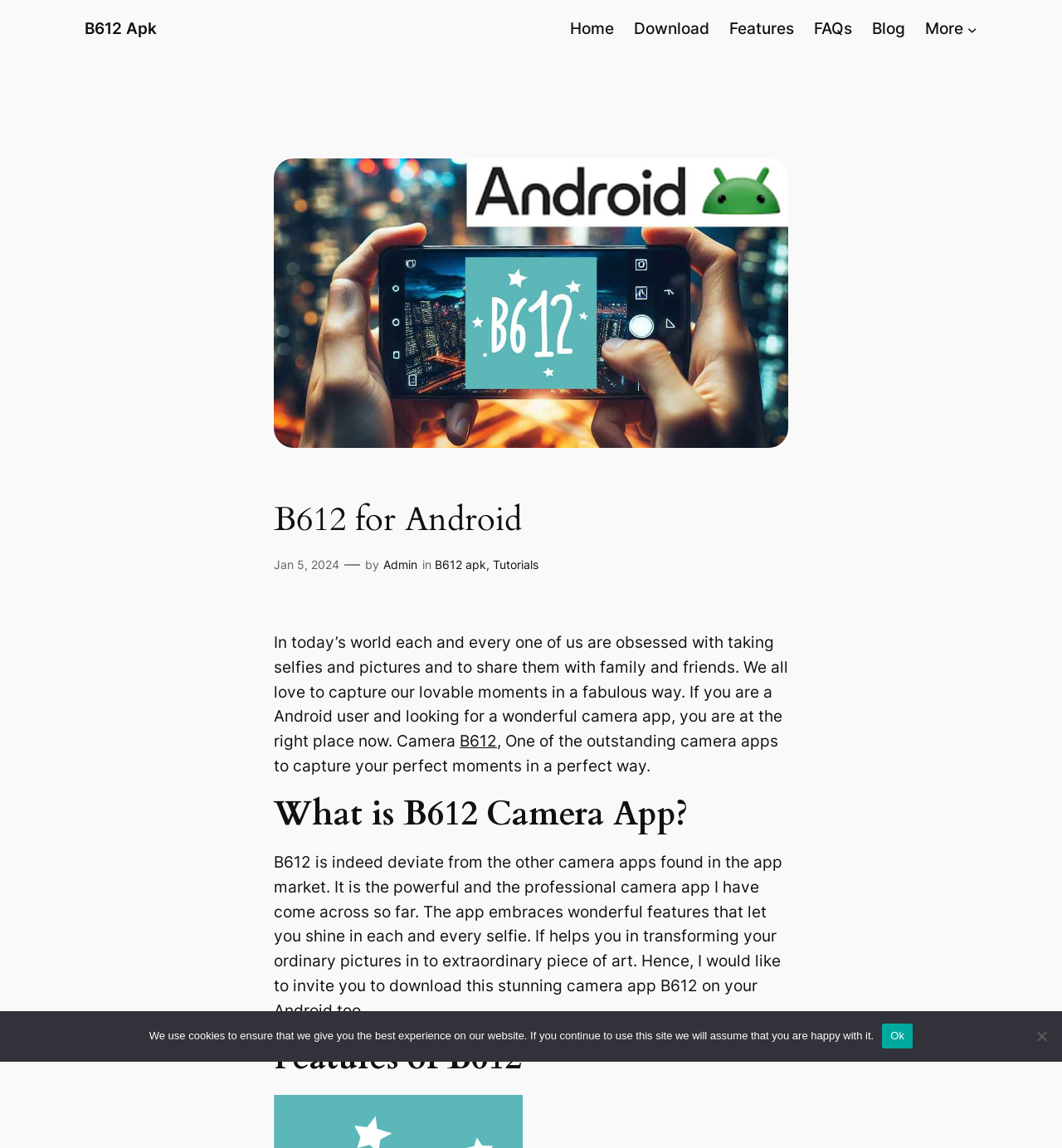Create a detailed description of the webpage's content and layout.

The webpage is about B612, a camera app for Android devices. At the top, there are seven links: "B612 Apk", "Home", "Download", "Features", "FAQs", "Blog", and "More", which is a dropdown menu. Below these links, there is a large image of the B612 app, accompanied by a heading that reads "B612 for Android". 

To the right of the image, there is a section with a timestamp "Jan 5, 2024", followed by the text "— by Admin in B612 apk, Tutorials". Below this section, there is a paragraph of text that discusses the importance of taking selfies and pictures, and how B612 is a wonderful camera app for Android users.

The next section is headed "What is B612 Camera App?" and describes B612 as a powerful and professional camera app that can transform ordinary pictures into extraordinary pieces of art. Following this, there is a section headed "Features of B612" that likely lists the features of the app, although the specific features are not mentioned.

At the bottom of the page, there is a cookie notice dialog that informs users that the website uses cookies to ensure the best experience, and provides an "Ok" button to acknowledge this. There is also a "No" button, although its purpose is unclear.